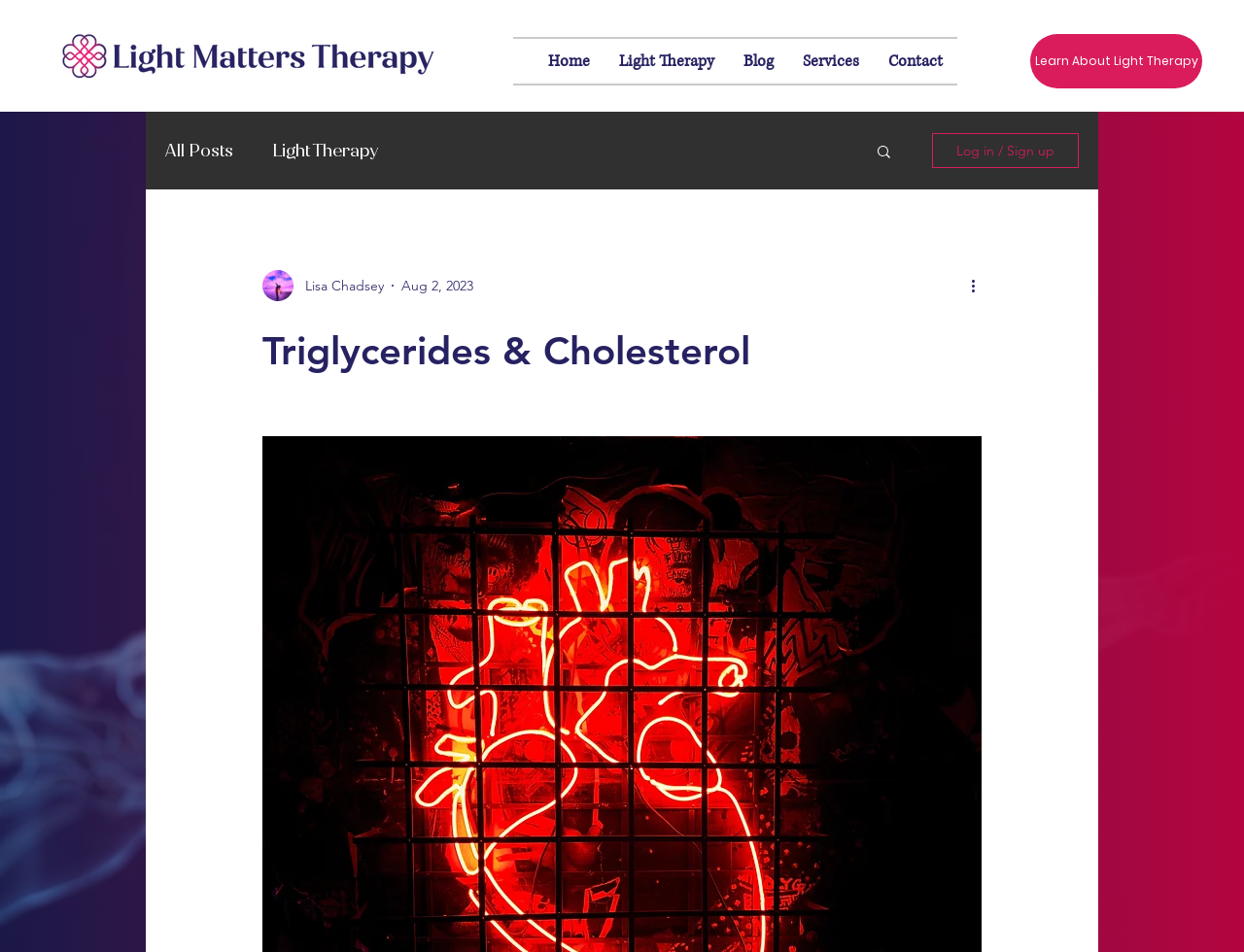Answer in one word or a short phrase: 
What is the date of the article?

Aug 2, 2023